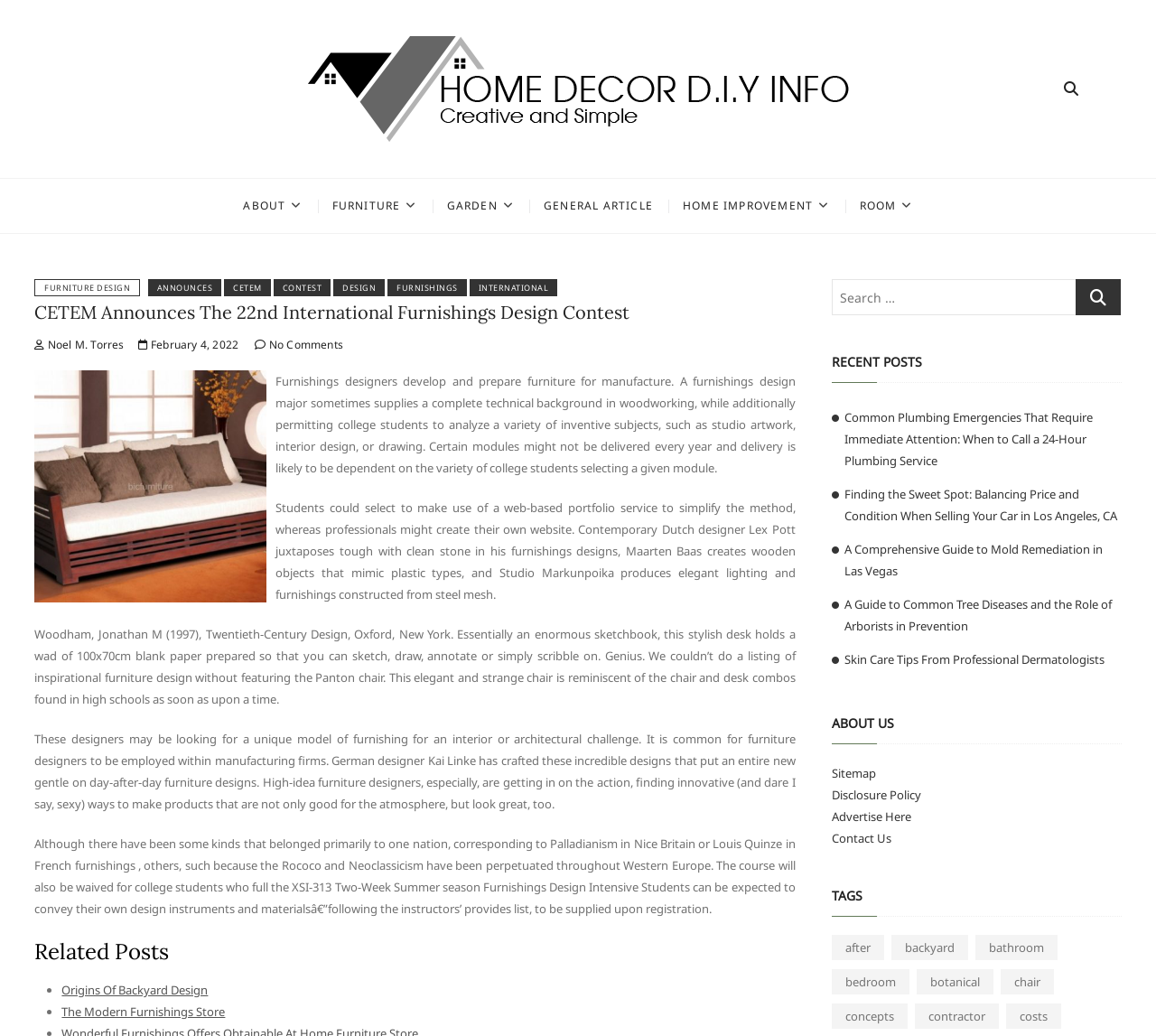What is the title of the first 'Related Post'?
Give a thorough and detailed response to the question.

I looked at the 'Related Posts' section and found that the first related post is titled 'Origins Of Backyard Design'.